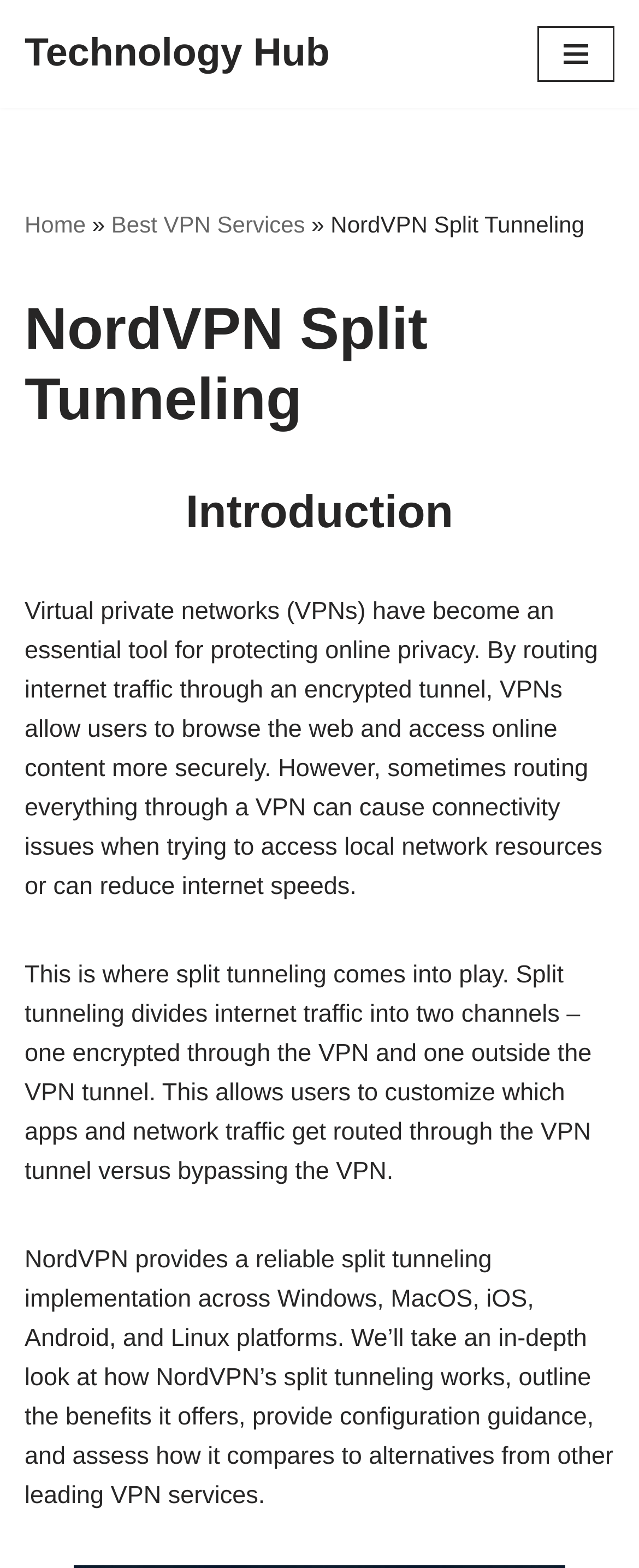Locate the UI element described by Home in the provided webpage screenshot. Return the bounding box coordinates in the format (top-left x, top-left y, bottom-right x, bottom-right y), ensuring all values are between 0 and 1.

[0.038, 0.135, 0.134, 0.152]